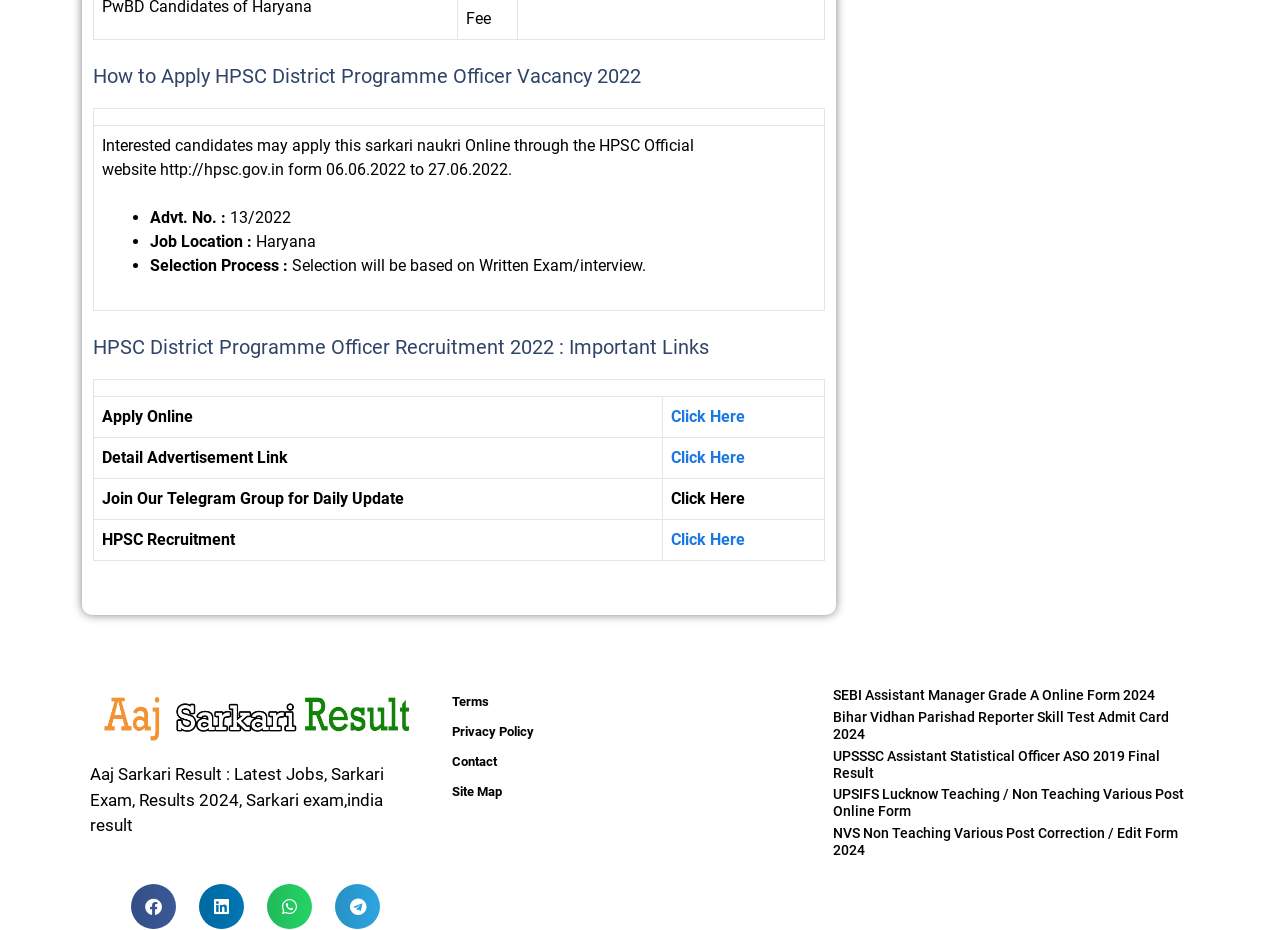How many links are there under the heading 'HPSC District Programme Officer Recruitment 2022 : Important Links'?
Give a detailed response to the question by analyzing the screenshot.

Under the heading 'HPSC District Programme Officer Recruitment 2022 : Important Links', there are four rows in the table. Each row contains a link. Therefore, there are four links under this heading.